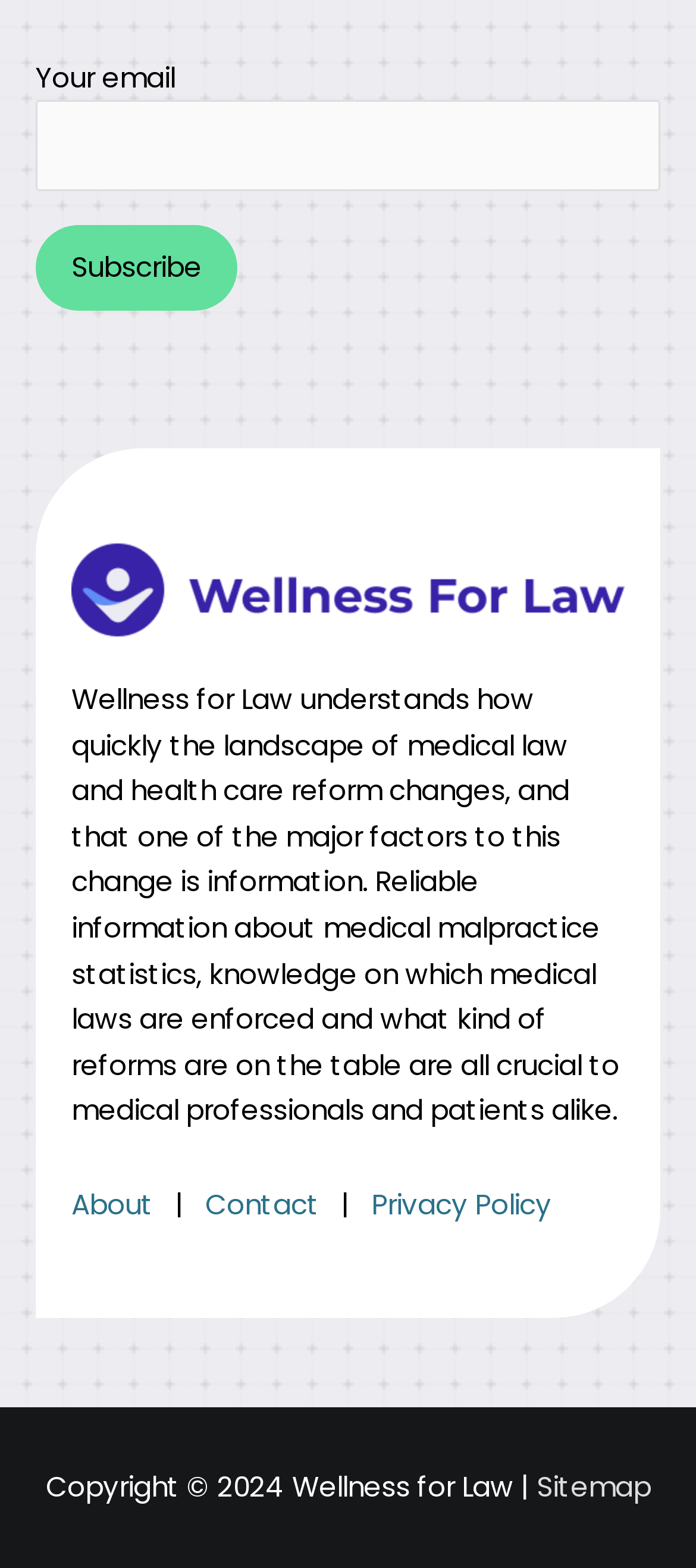Provide a brief response using a word or short phrase to this question:
What is the year of the copyright?

2024